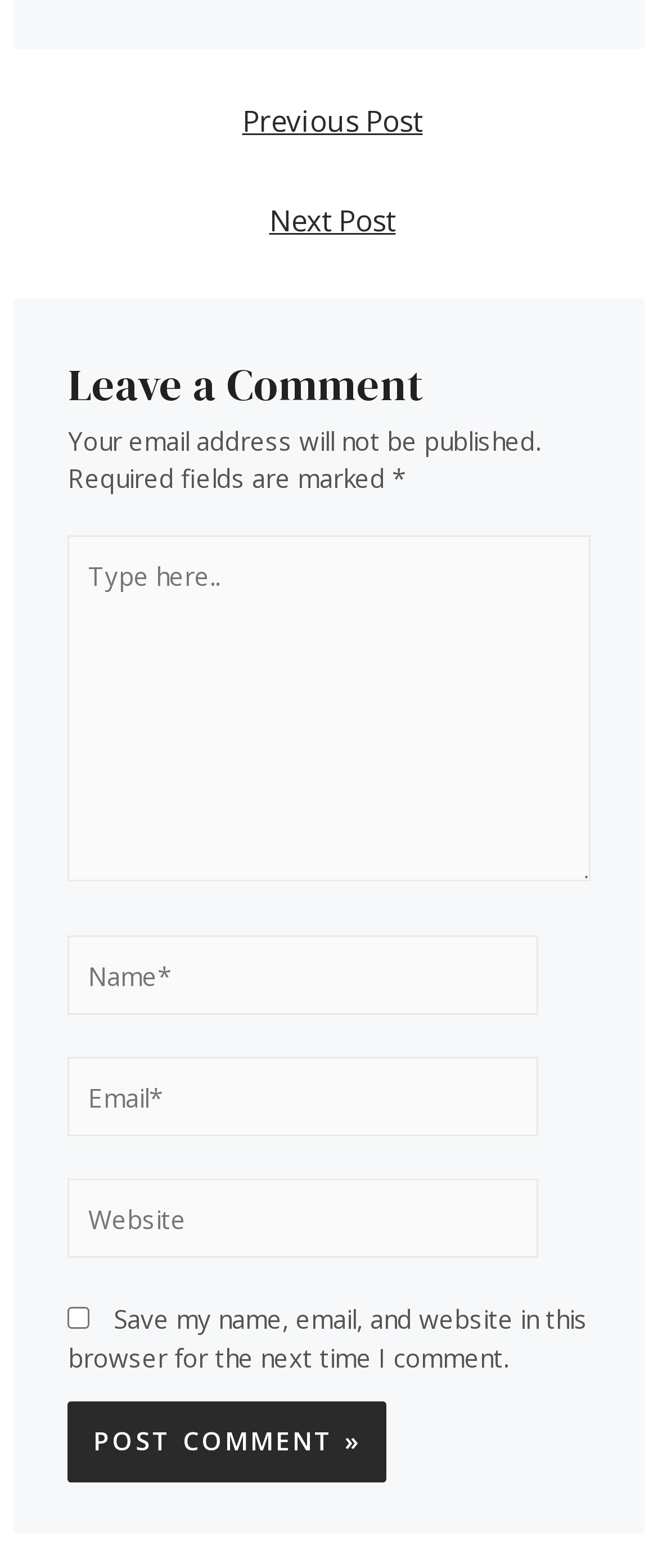Provide a single word or phrase answer to the question: 
What is the text on the button to submit a comment?

Post Comment »